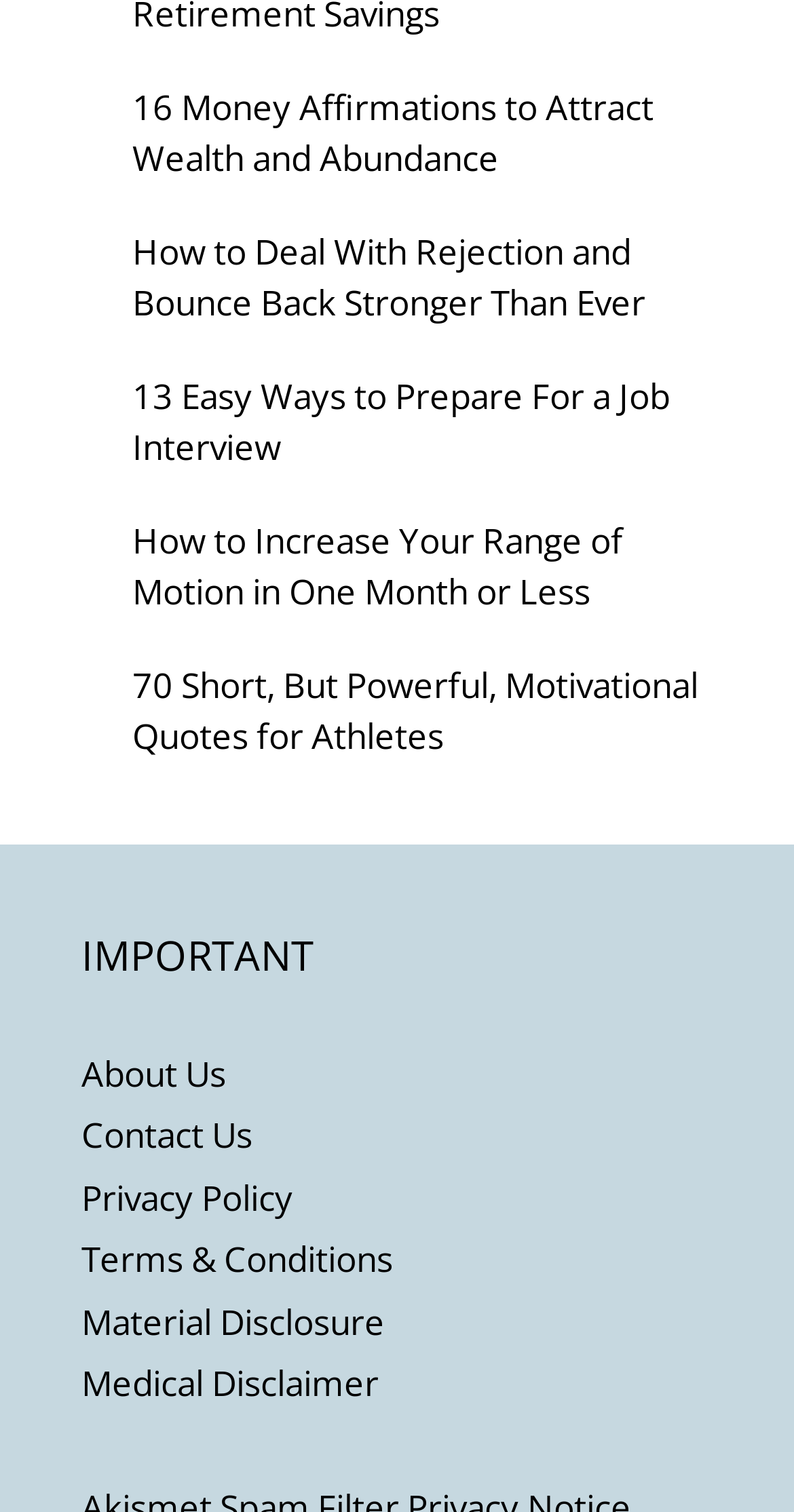Pinpoint the bounding box coordinates of the area that must be clicked to complete this instruction: "View medical disclaimer".

[0.103, 0.899, 0.477, 0.93]